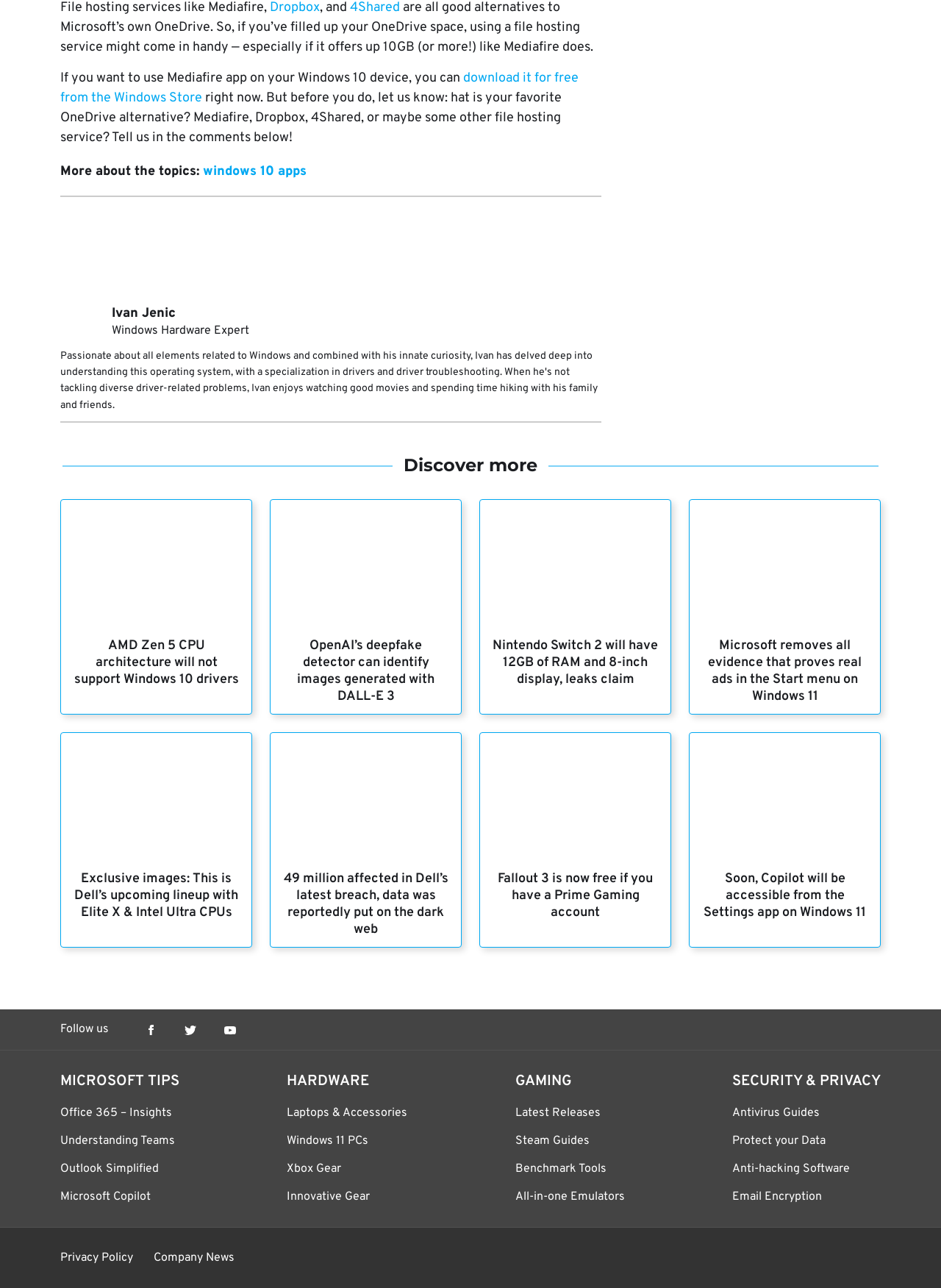Give a one-word or short phrase answer to this question: 
What is the purpose of the separator elements on the webpage?

To separate sections